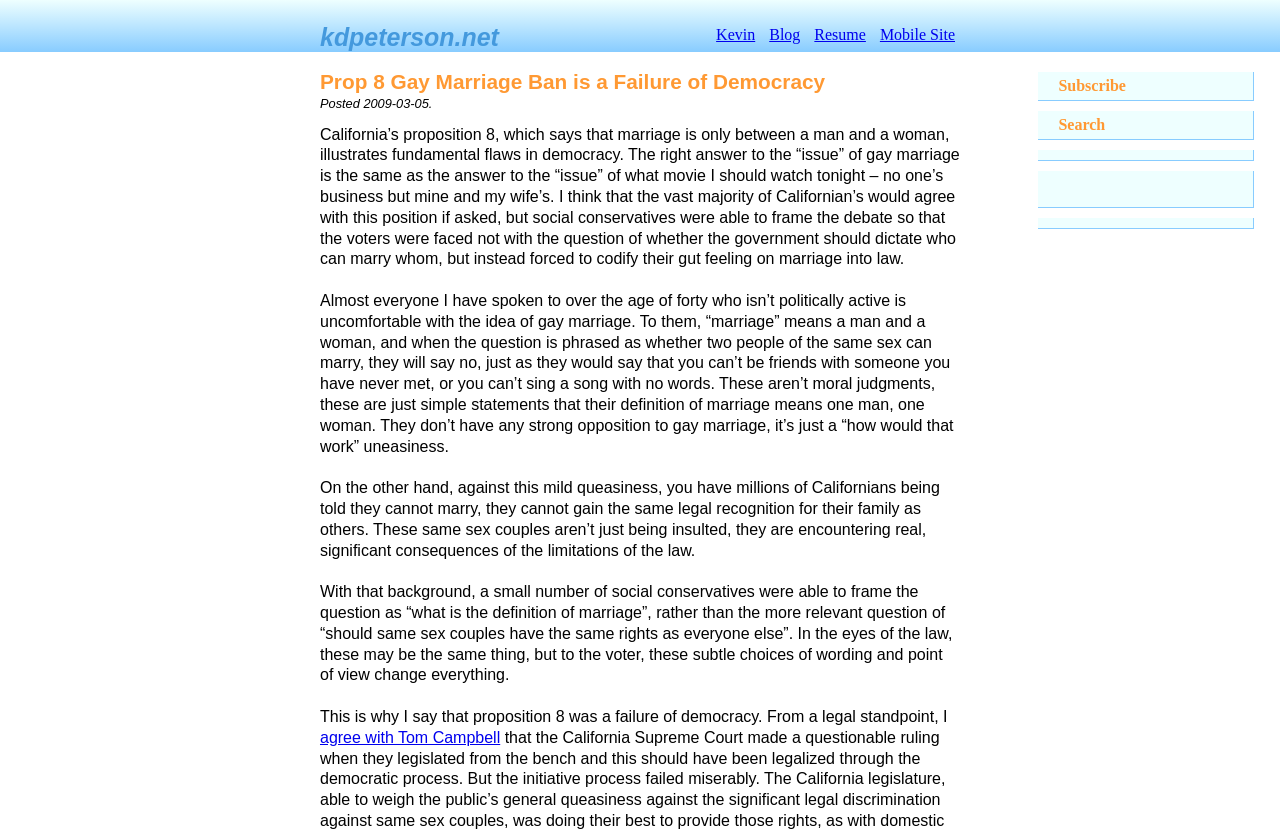Show the bounding box coordinates of the element that should be clicked to complete the task: "subscribe to the website".

[0.827, 0.093, 0.88, 0.113]